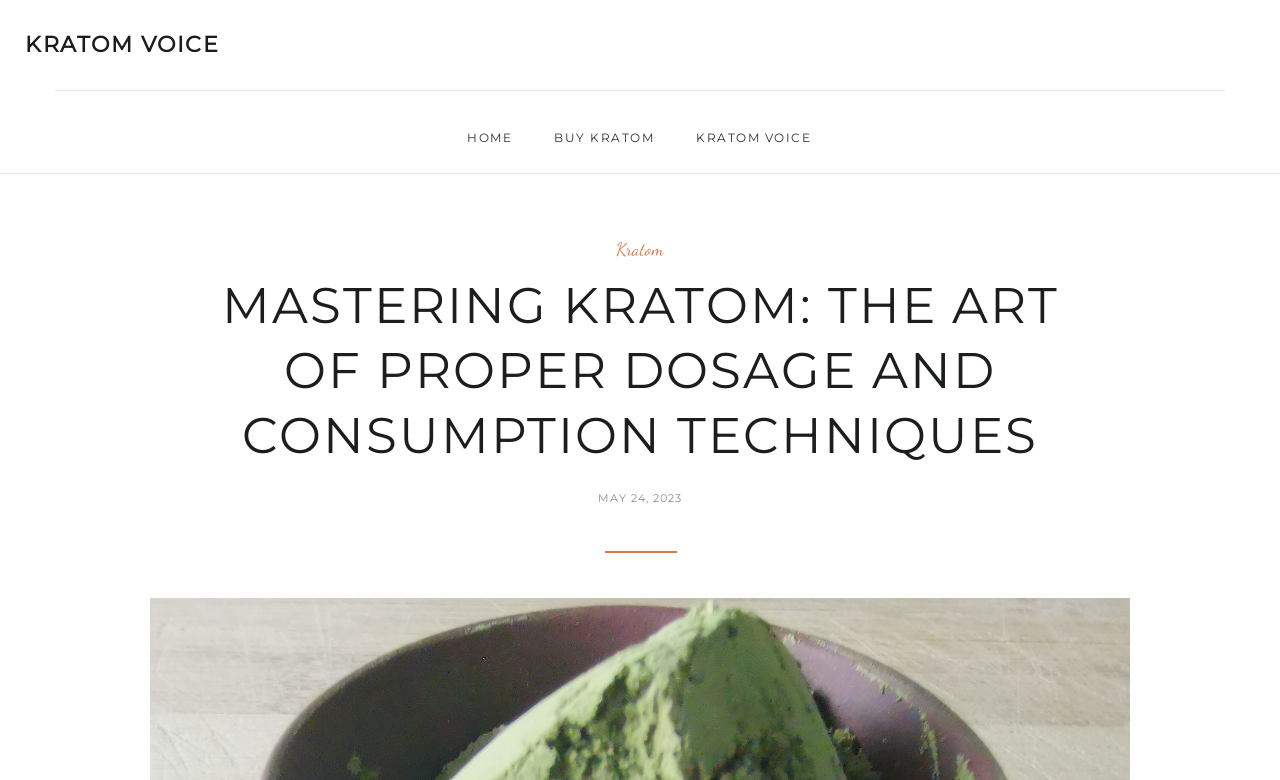What is the bounding box coordinate of the region that contains the article title?
Using the image as a reference, deliver a detailed and thorough answer to the question.

I found the bounding box coordinate of the region that contains the article title by looking at the heading element 'MASTERING KRATOM: THE ART OF PROPER DOSAGE AND CONSUMPTION TECHNIQUES' at the top of the webpage, which displays the article title.